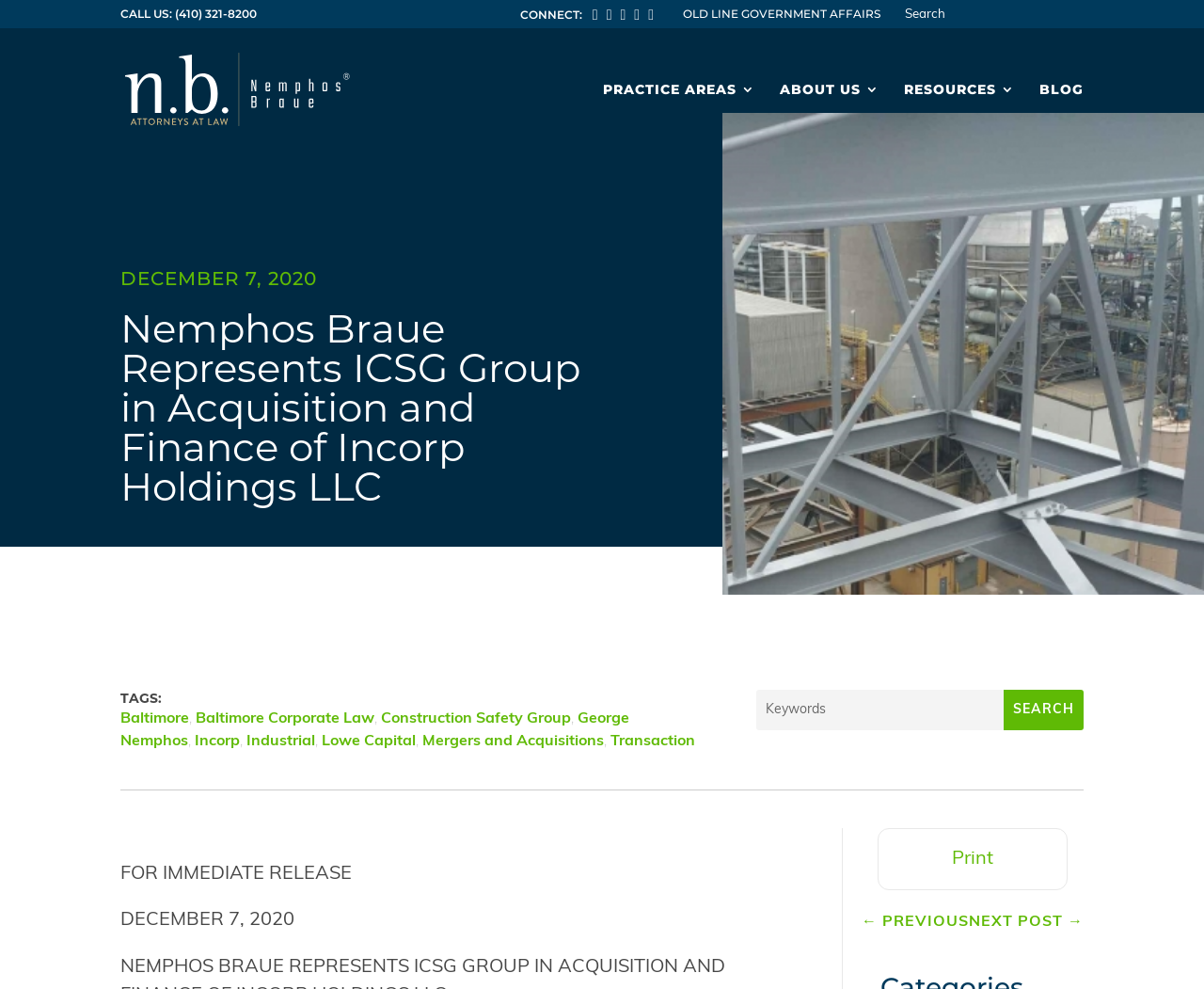Locate the bounding box coordinates of the clickable element to fulfill the following instruction: "Read the blog". Provide the coordinates as four float numbers between 0 and 1 in the format [left, top, right, bottom].

[0.863, 0.084, 0.9, 0.152]